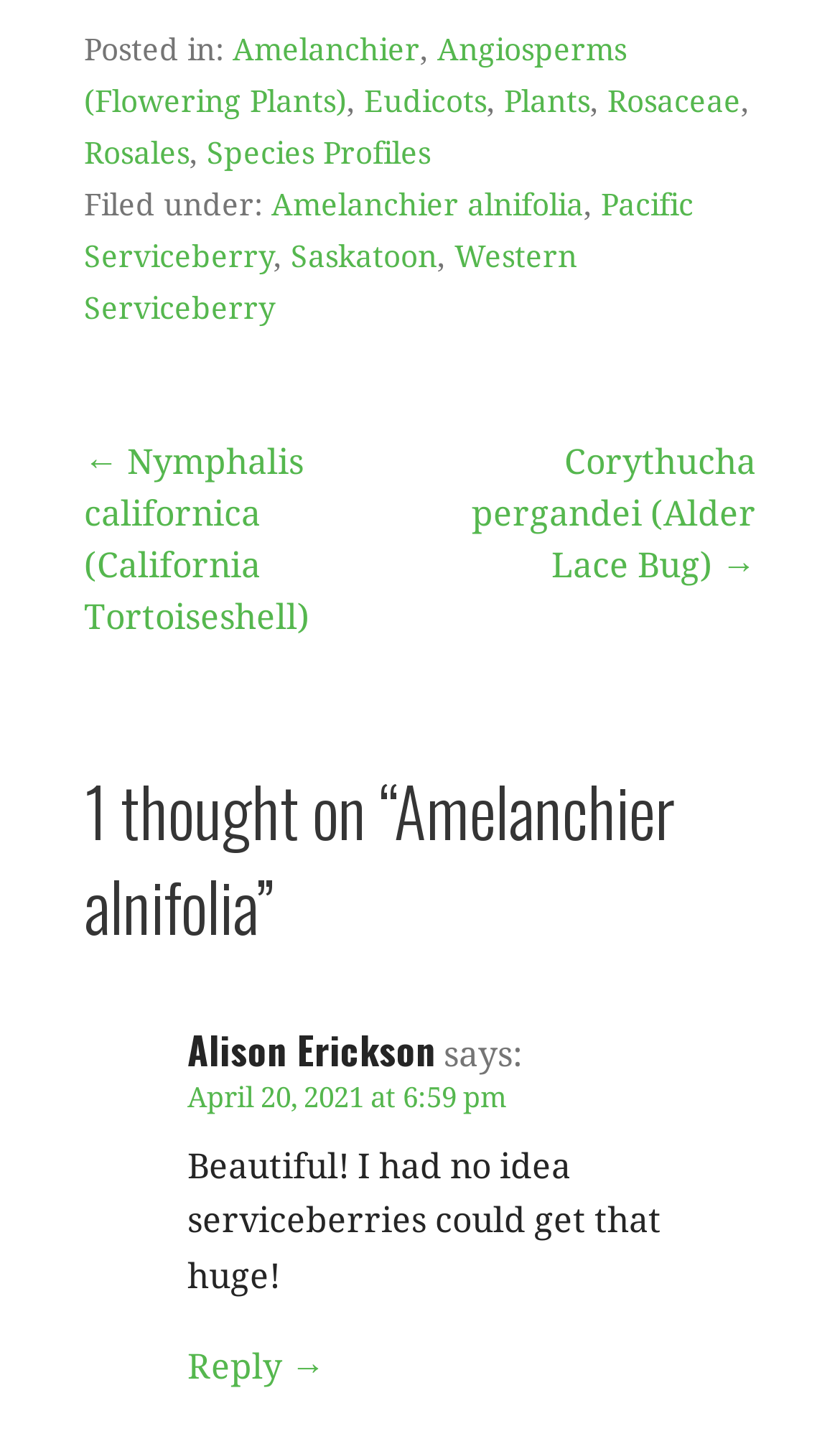Find the bounding box coordinates of the area that needs to be clicked in order to achieve the following instruction: "View the post navigation". The coordinates should be specified as four float numbers between 0 and 1, i.e., [left, top, right, bottom].

[0.038, 0.302, 0.962, 0.445]